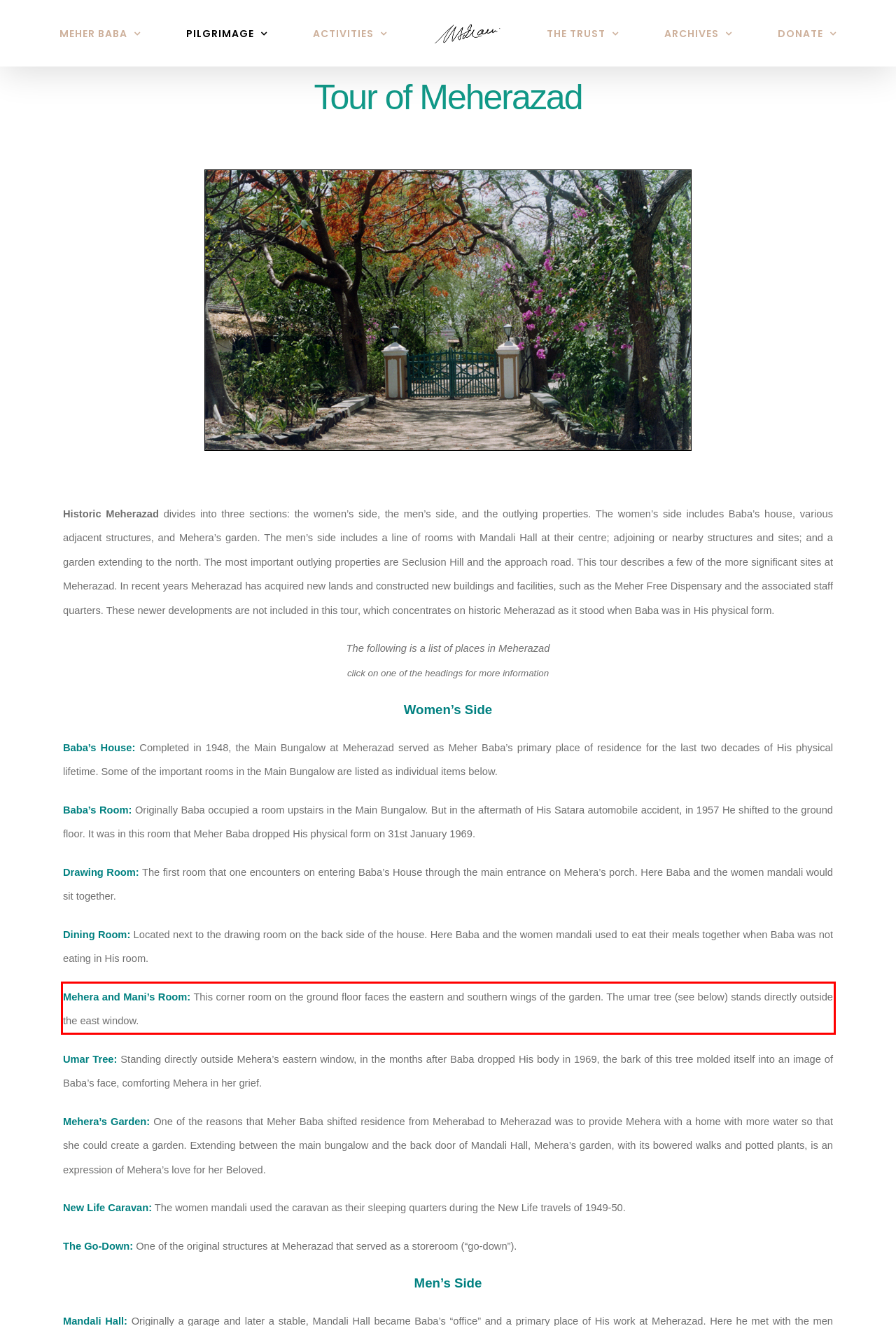Using the provided screenshot of a webpage, recognize and generate the text found within the red rectangle bounding box.

Mehera and Mani’s Room: This corner room on the ground floor faces the eastern and southern wings of the garden. The umar tree (see below) stands directly outside the east window.